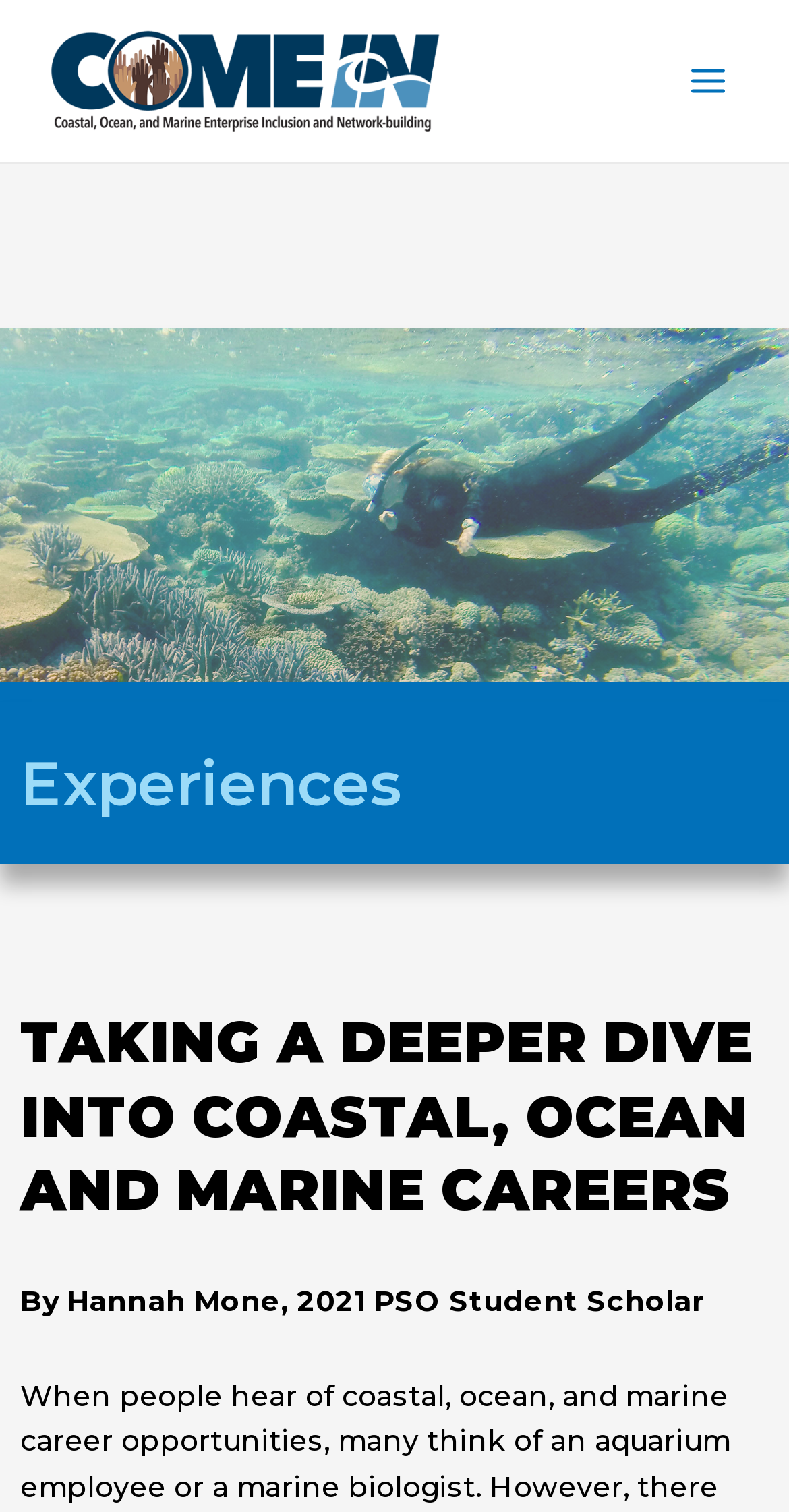Carefully examine the image and provide an in-depth answer to the question: How many headings are there on the webpage?

There are two headings on the webpage: 'Experiences' and 'TAKING A DEEPER DIVE INTO COASTAL, OCEAN AND MARINE CAREERS'. These headings are used to organize and structure the content on the webpage.